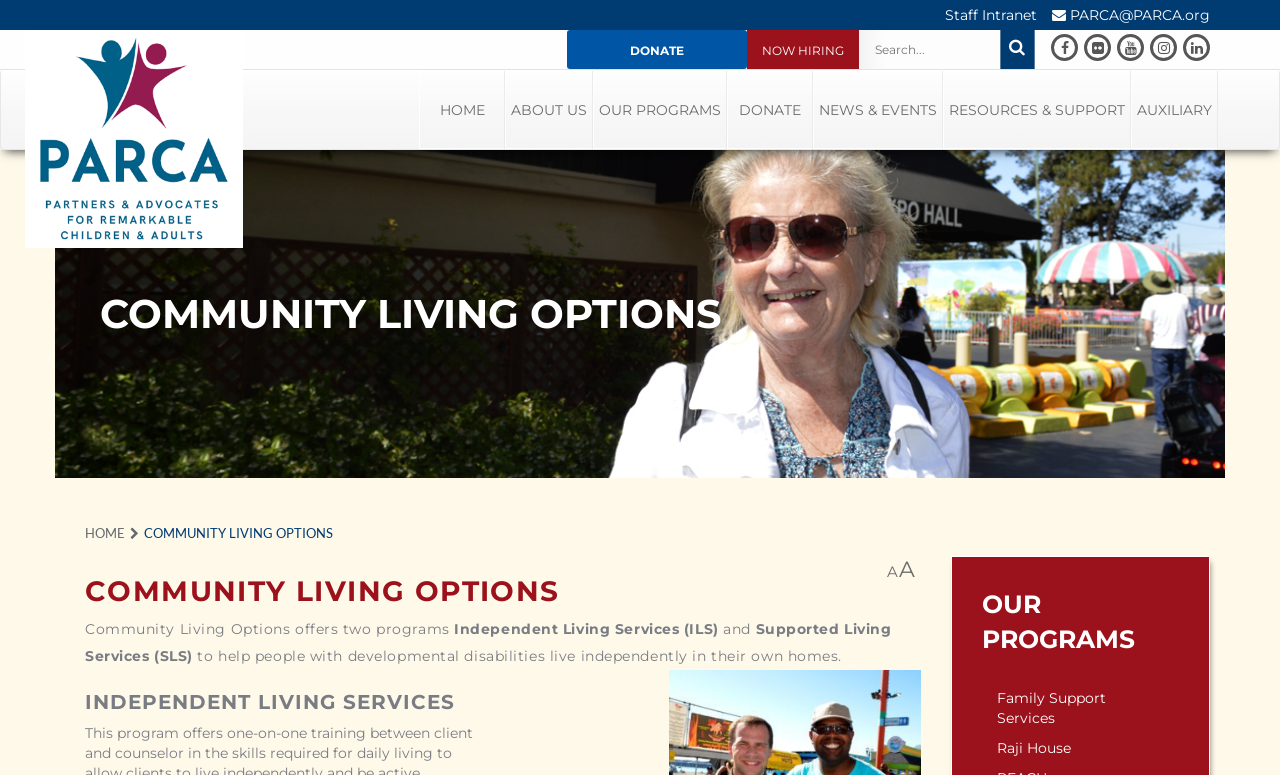Please provide a comprehensive answer to the question based on the screenshot: What is the link to the 'OUR PROGRAMS' page?

The link to the 'OUR PROGRAMS' page can be found at the bottom of the webpage, as indicated by the link element with the text 'OUR PROGRAMS' and the bounding box coordinates [0.767, 0.757, 0.921, 0.881].